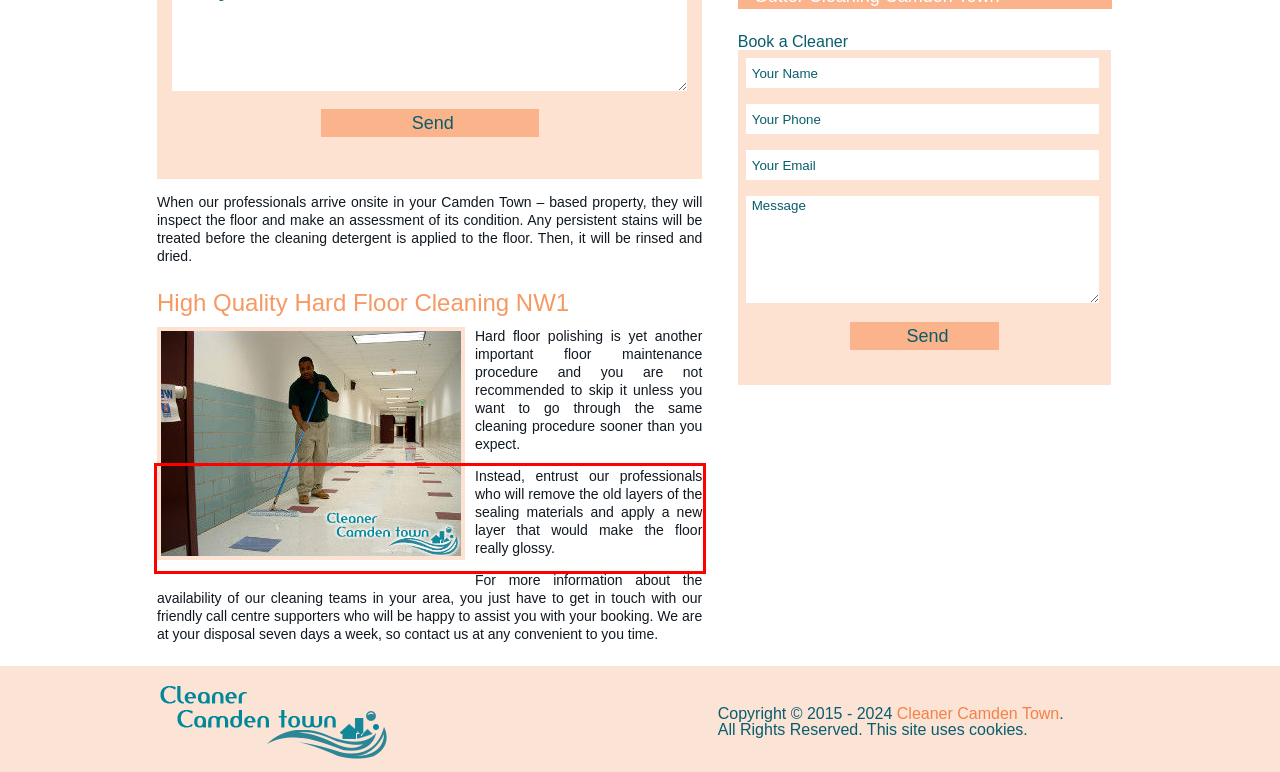Using the provided screenshot of a webpage, recognize the text inside the red rectangle bounding box by performing OCR.

Instead, entrust our professionals who will remove the old layers of the sealing materials and apply a new layer that would make the floor really glossy.